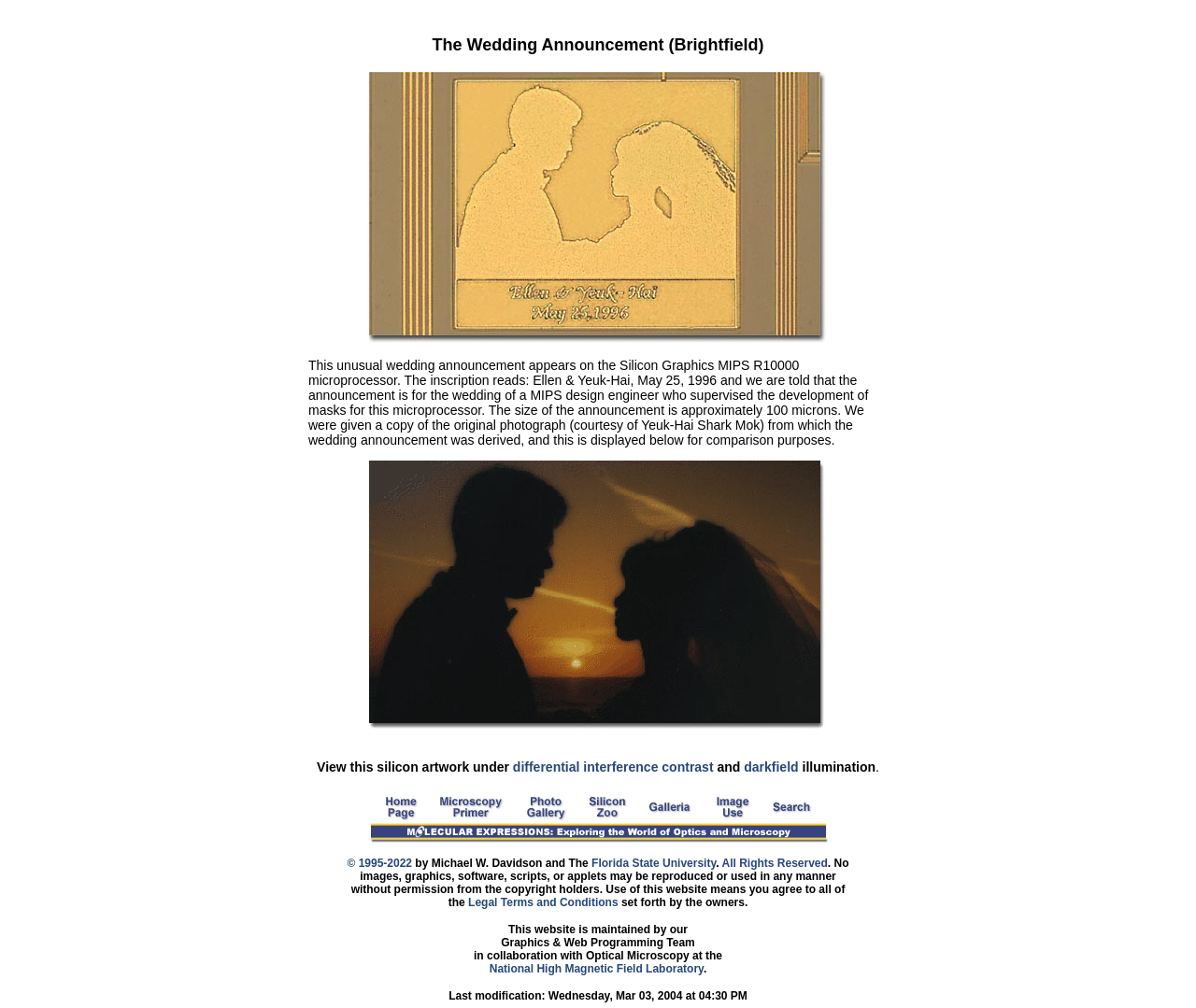What is the illumination method used to view the silicon artwork?
Give a detailed response to the question by analyzing the screenshot.

The illumination method used to view the silicon artwork can be found in the text description, which states 'View this silicon artwork under differential interference contrast and darkfield illumination'.